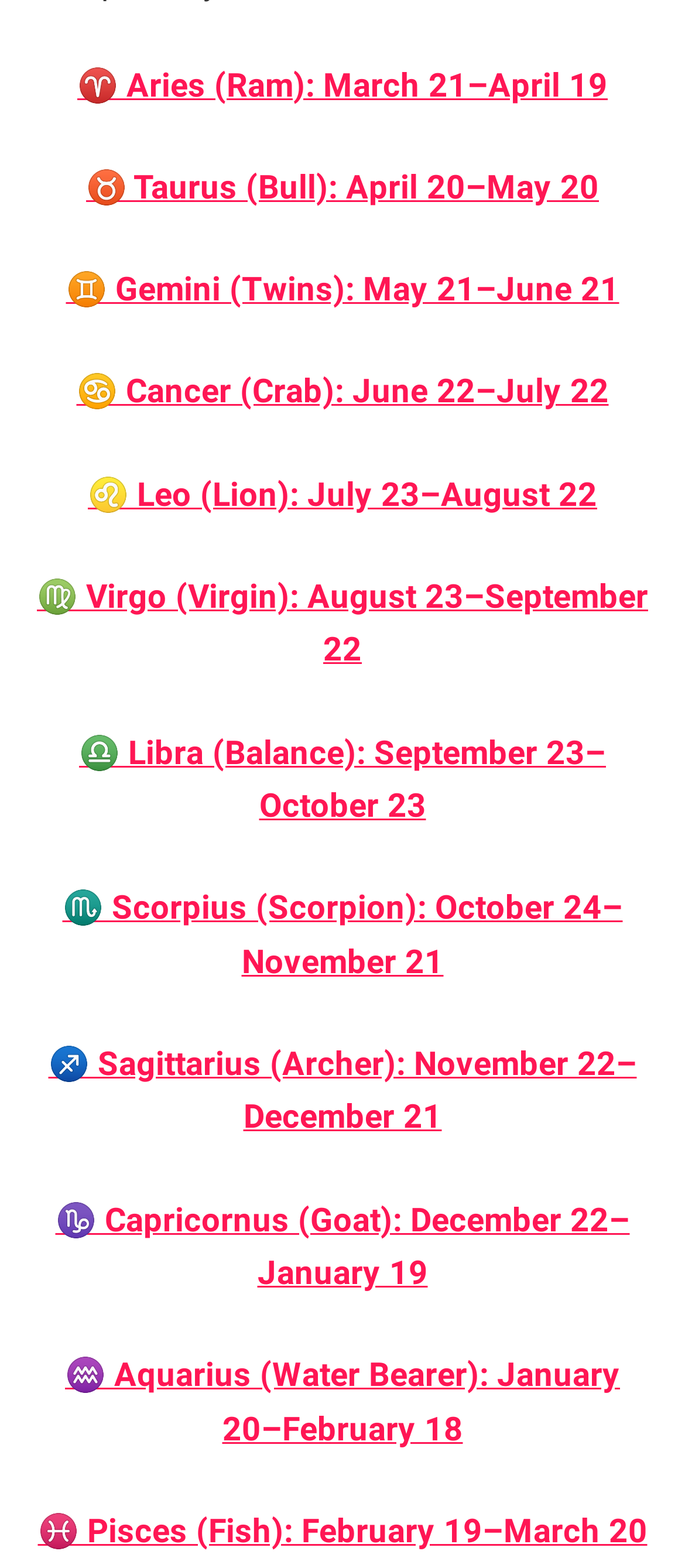Show the bounding box coordinates for the element that needs to be clicked to execute the following instruction: "explore Pisces". Provide the coordinates in the form of four float numbers between 0 and 1, i.e., [left, top, right, bottom].

[0.055, 0.965, 0.945, 0.988]